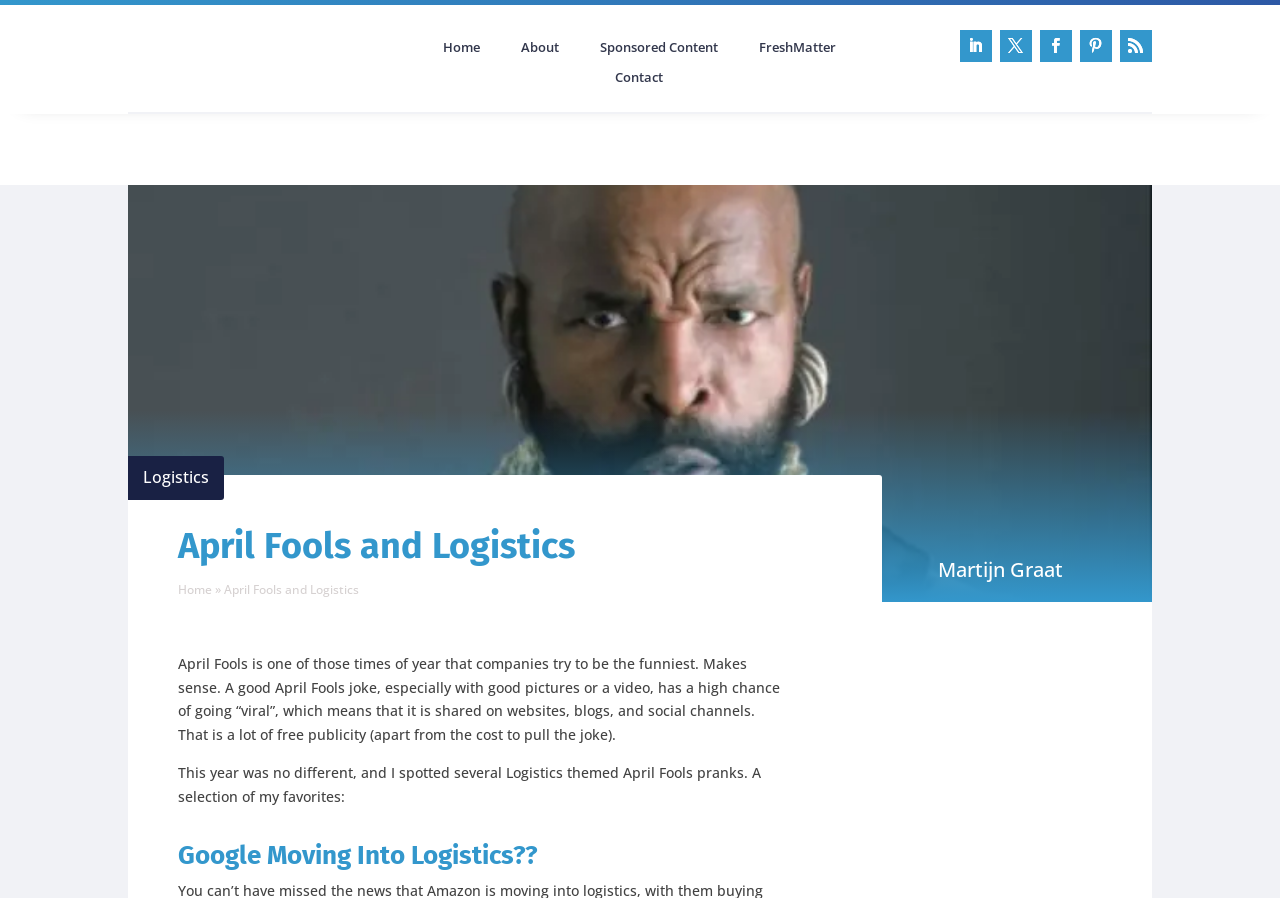Find the bounding box coordinates for the area that must be clicked to perform this action: "Click on the 'Home' link".

[0.338, 0.045, 0.383, 0.069]